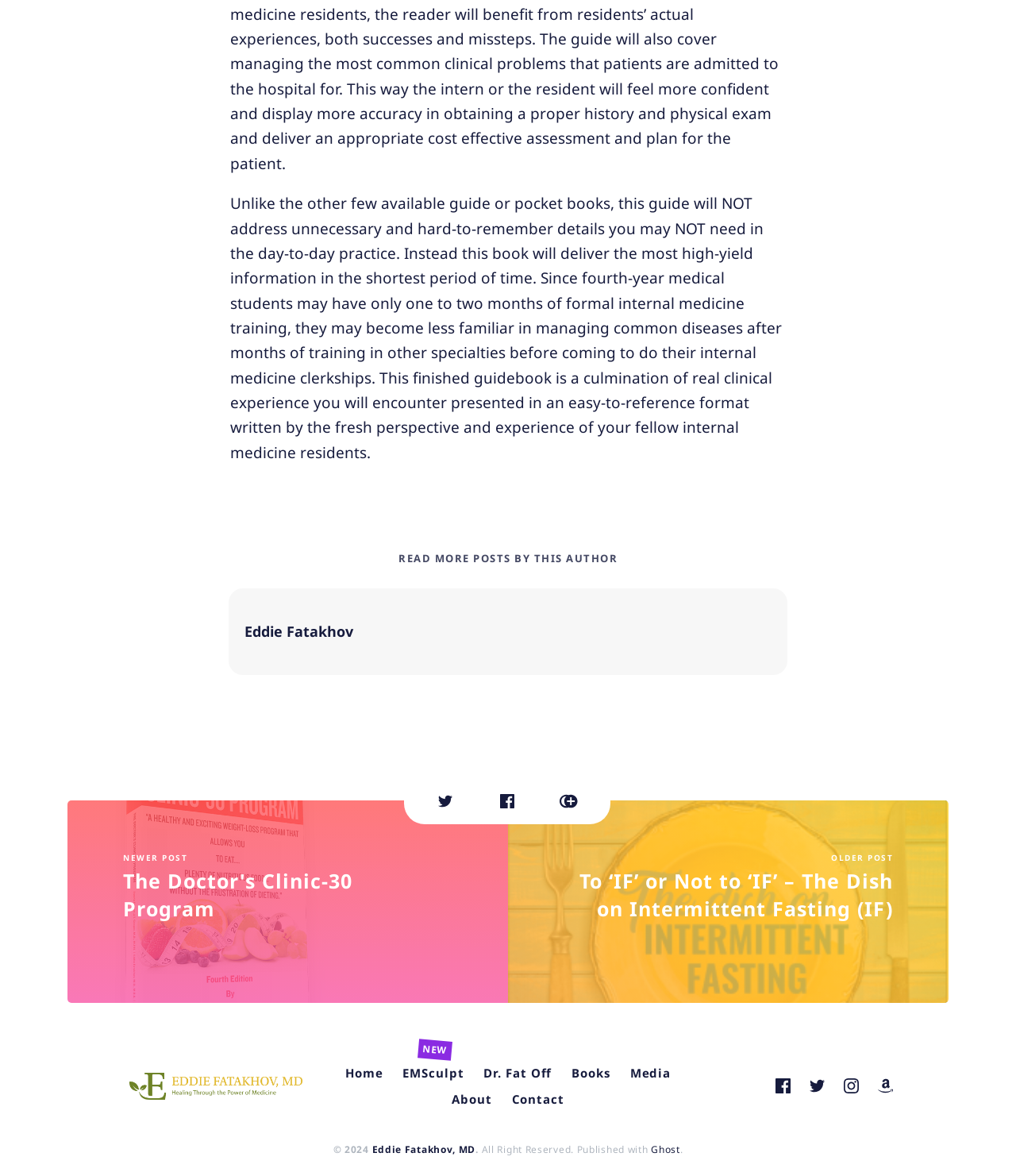Please find the bounding box coordinates of the element that needs to be clicked to perform the following instruction: "Click the link to visit the author's homepage". The bounding box coordinates should be four float numbers between 0 and 1, represented as [left, top, right, bottom].

[0.241, 0.529, 0.348, 0.545]